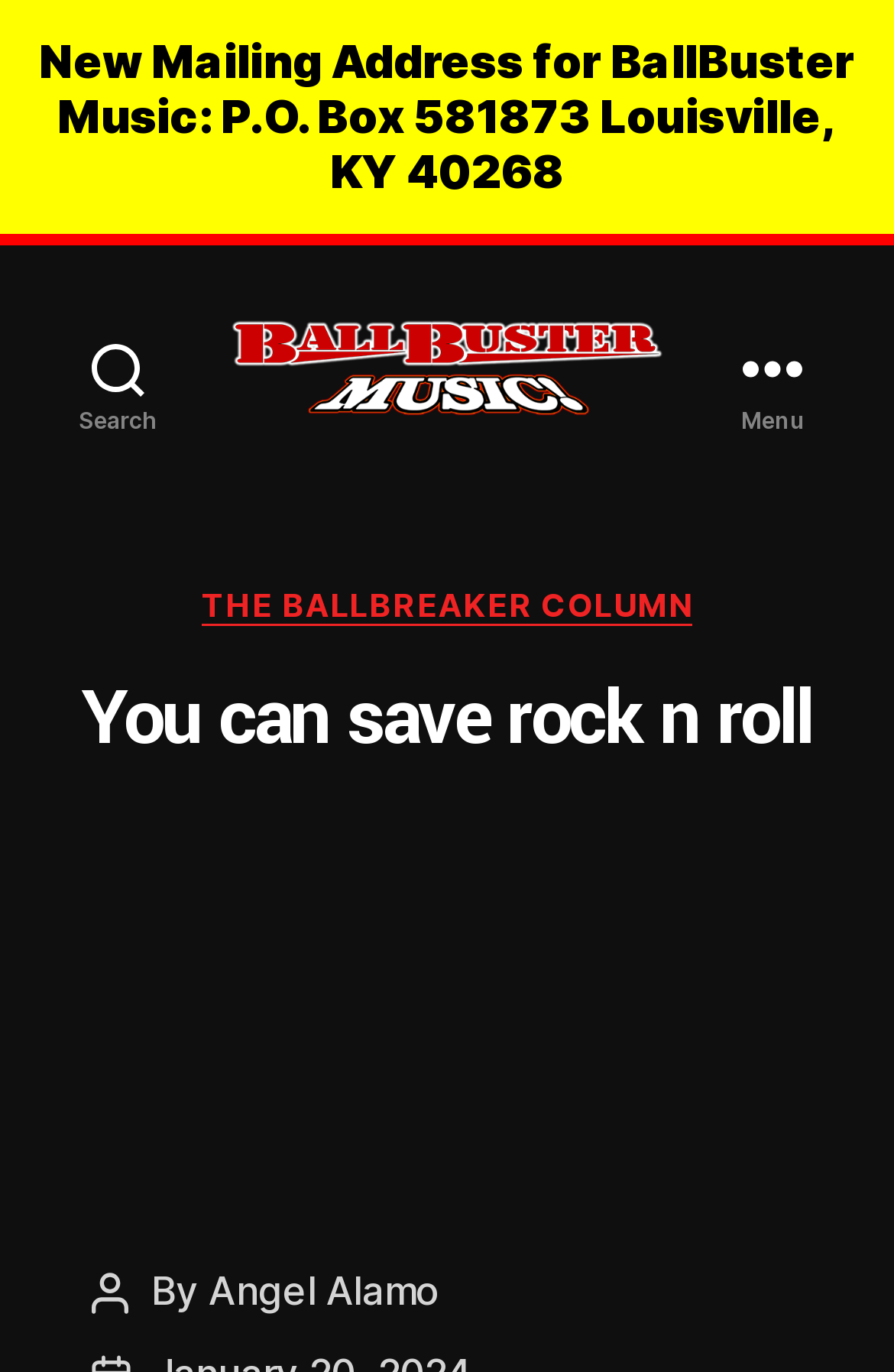Determine the bounding box for the UI element that matches this description: "Angel Alamo".

[0.234, 0.925, 0.492, 0.958]